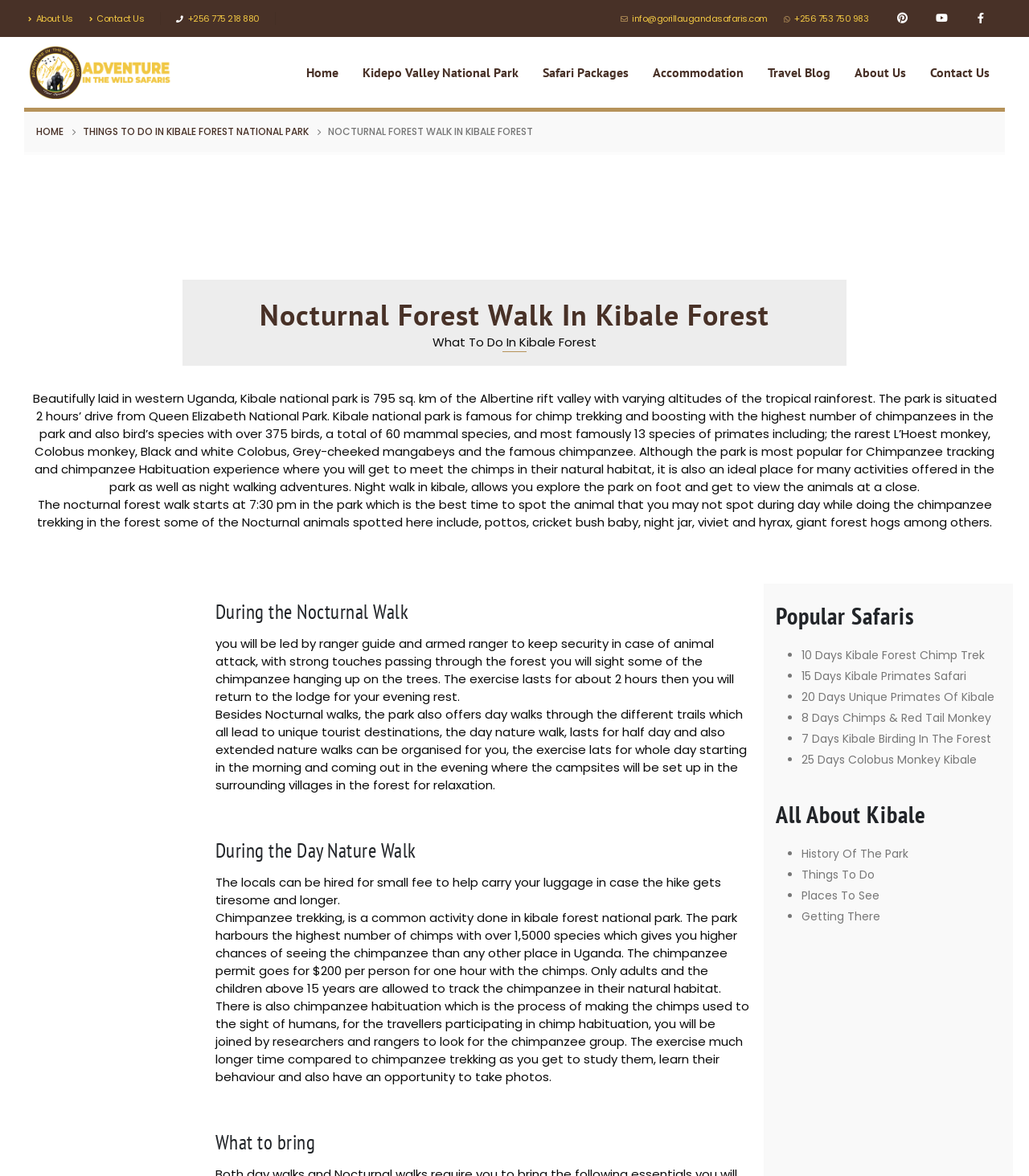Using the provided description: "About Us", find the bounding box coordinates of the corresponding UI element. The output should be four float numbers between 0 and 1, in the format [left, top, right, bottom].

[0.82, 0.048, 0.891, 0.074]